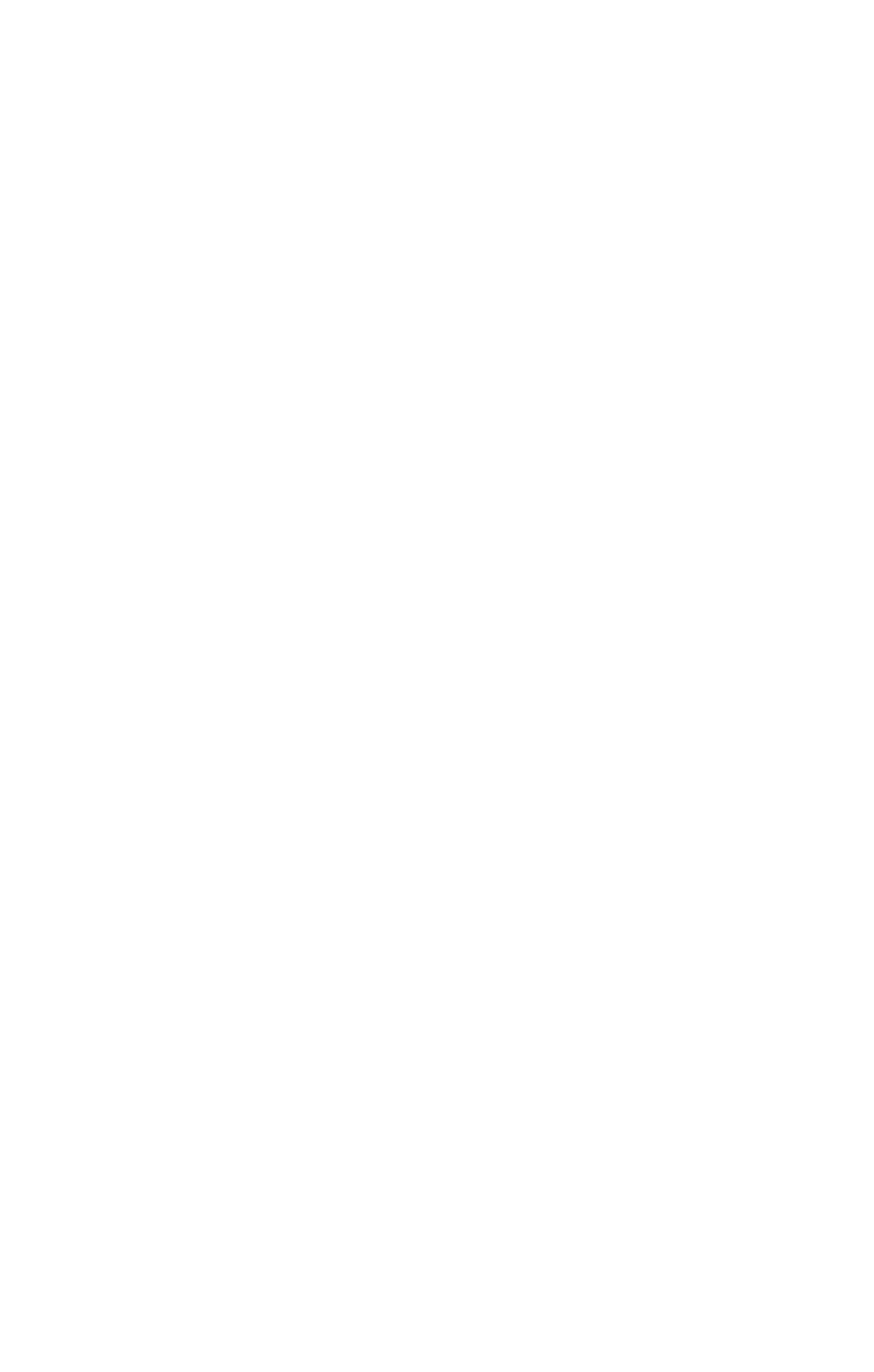Find the bounding box coordinates of the area that needs to be clicked in order to achieve the following instruction: "Visit the parish page". The coordinates should be specified as four float numbers between 0 and 1, i.e., [left, top, right, bottom].

[0.33, 0.324, 0.597, 0.371]